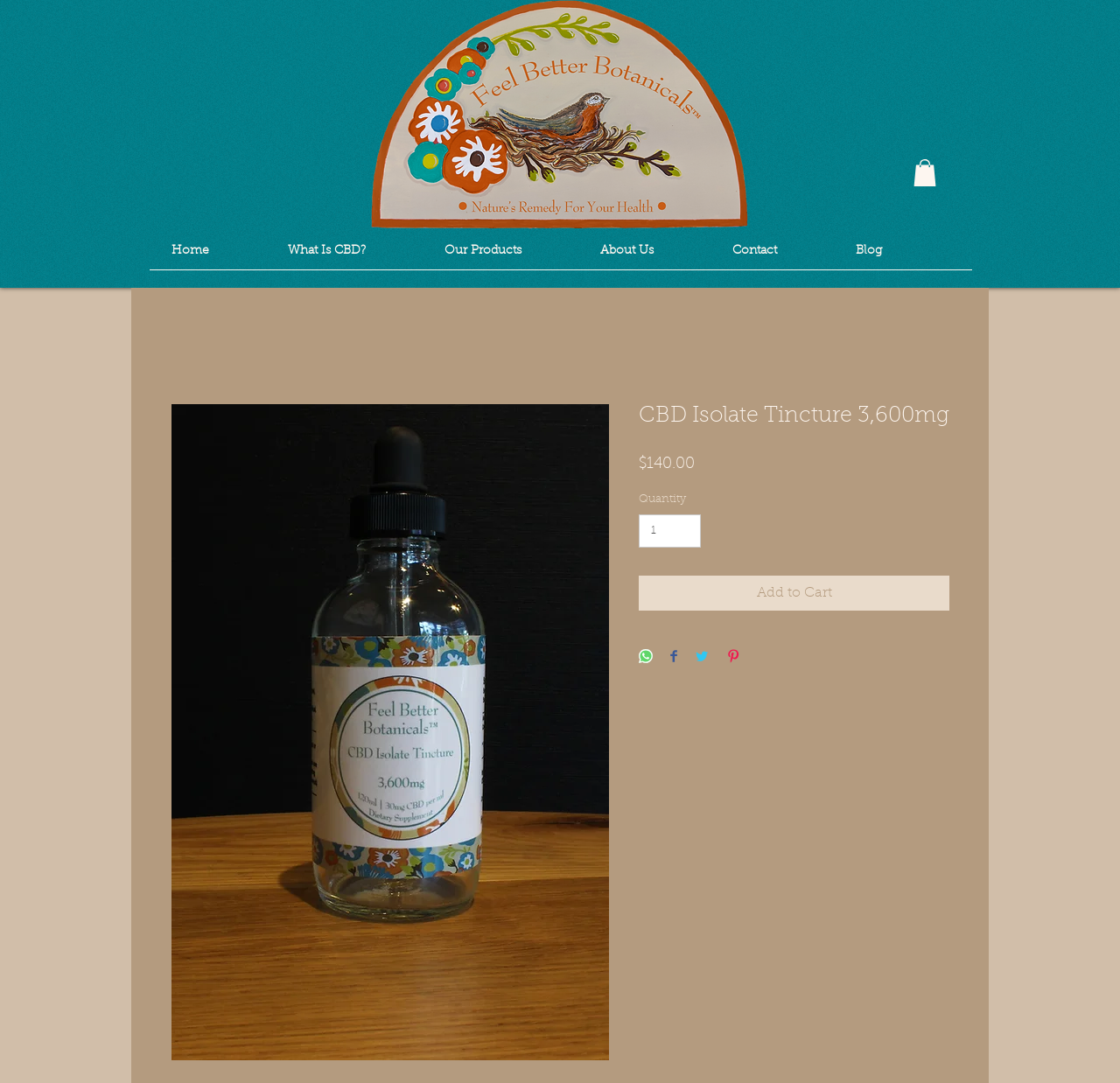Please examine the image and provide a detailed answer to the question: What is the name of the product being sold?

I found the name of the product being sold by looking at the heading element that says 'CBD Isolate Tincture 3,600mg' which is located above the product image.